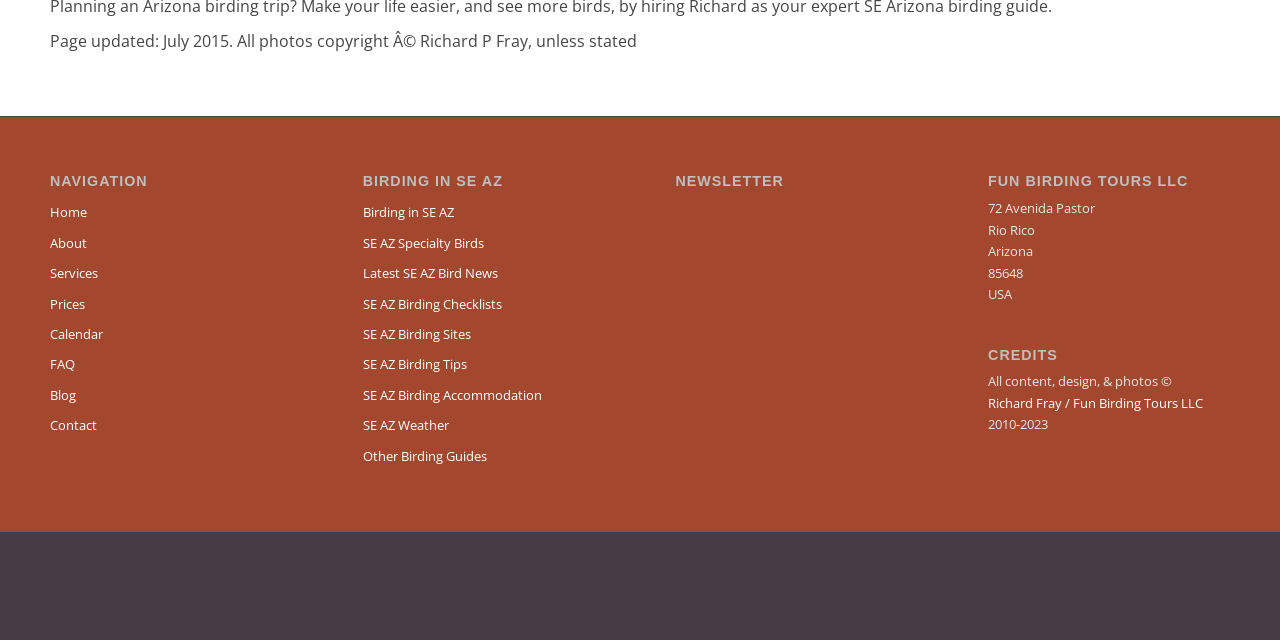Refer to the element description Other Birding Guides and identify the corresponding bounding box in the screenshot. Format the coordinates as (top-left x, top-left y, bottom-right x, bottom-right y) with values in the range of 0 to 1.

[0.283, 0.69, 0.472, 0.738]